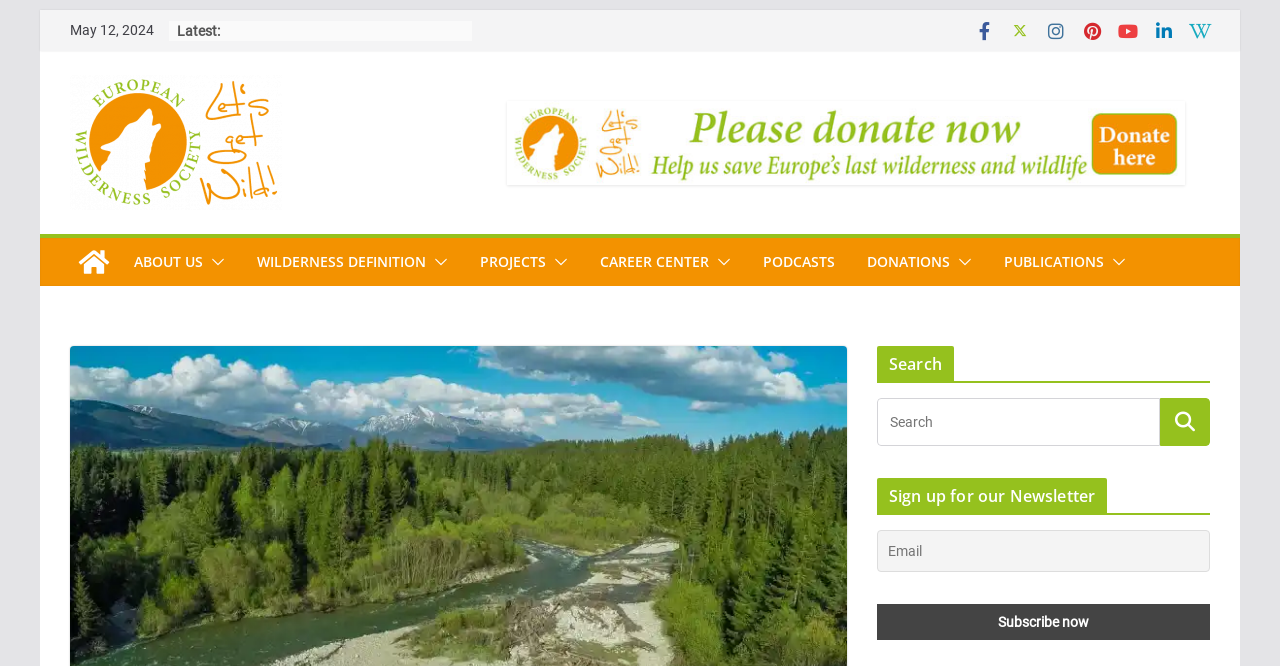Provide a one-word or short-phrase response to the question:
What is the button text for subscribing to the newsletter?

Subscribe now